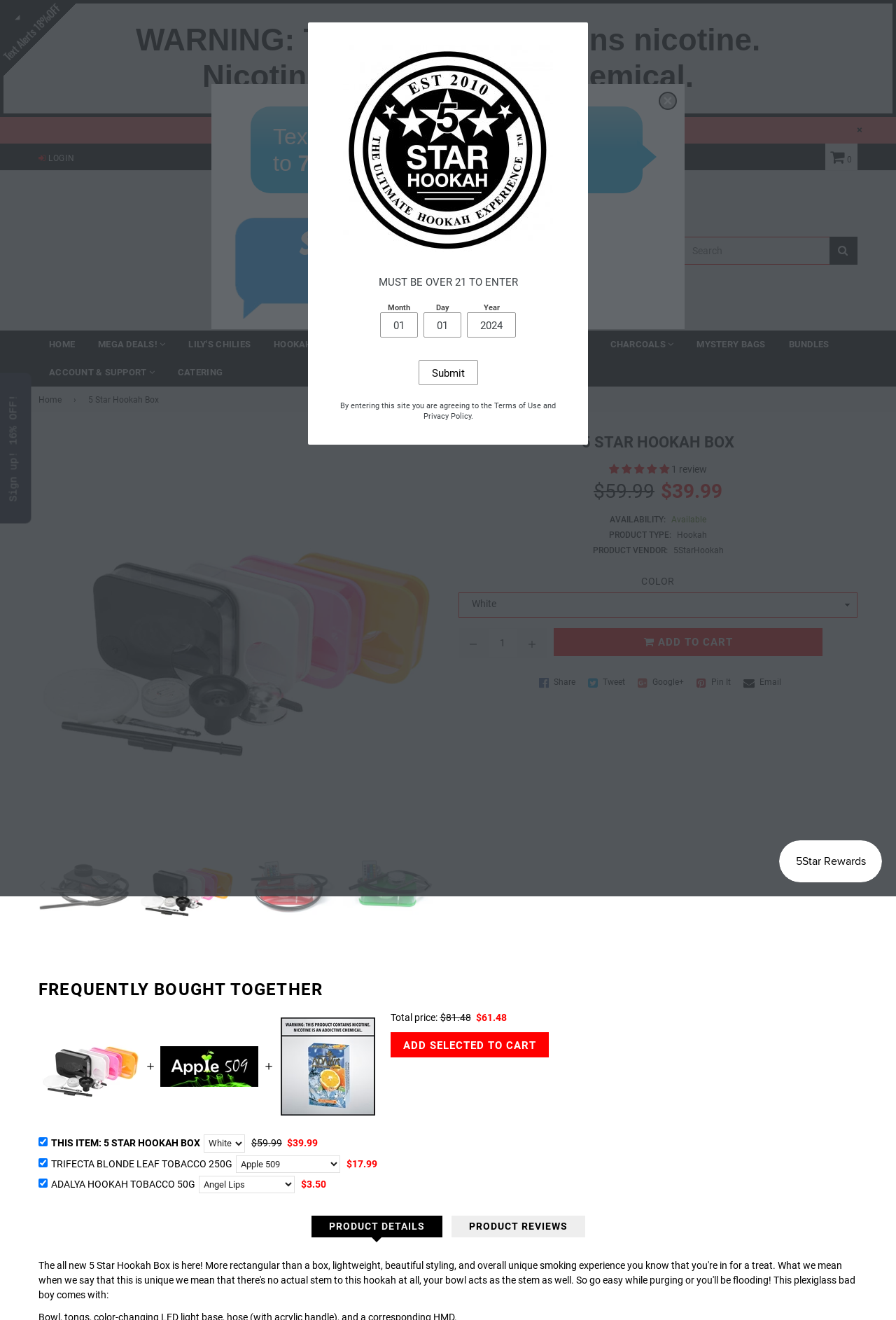Locate the UI element that matches the description input value="1" name="quantity" value="1" in the webpage screenshot. Return the bounding box coordinates in the format (top-left x, top-left y, bottom-right x, bottom-right y), with values ranging from 0 to 1.

[0.545, 0.476, 0.577, 0.498]